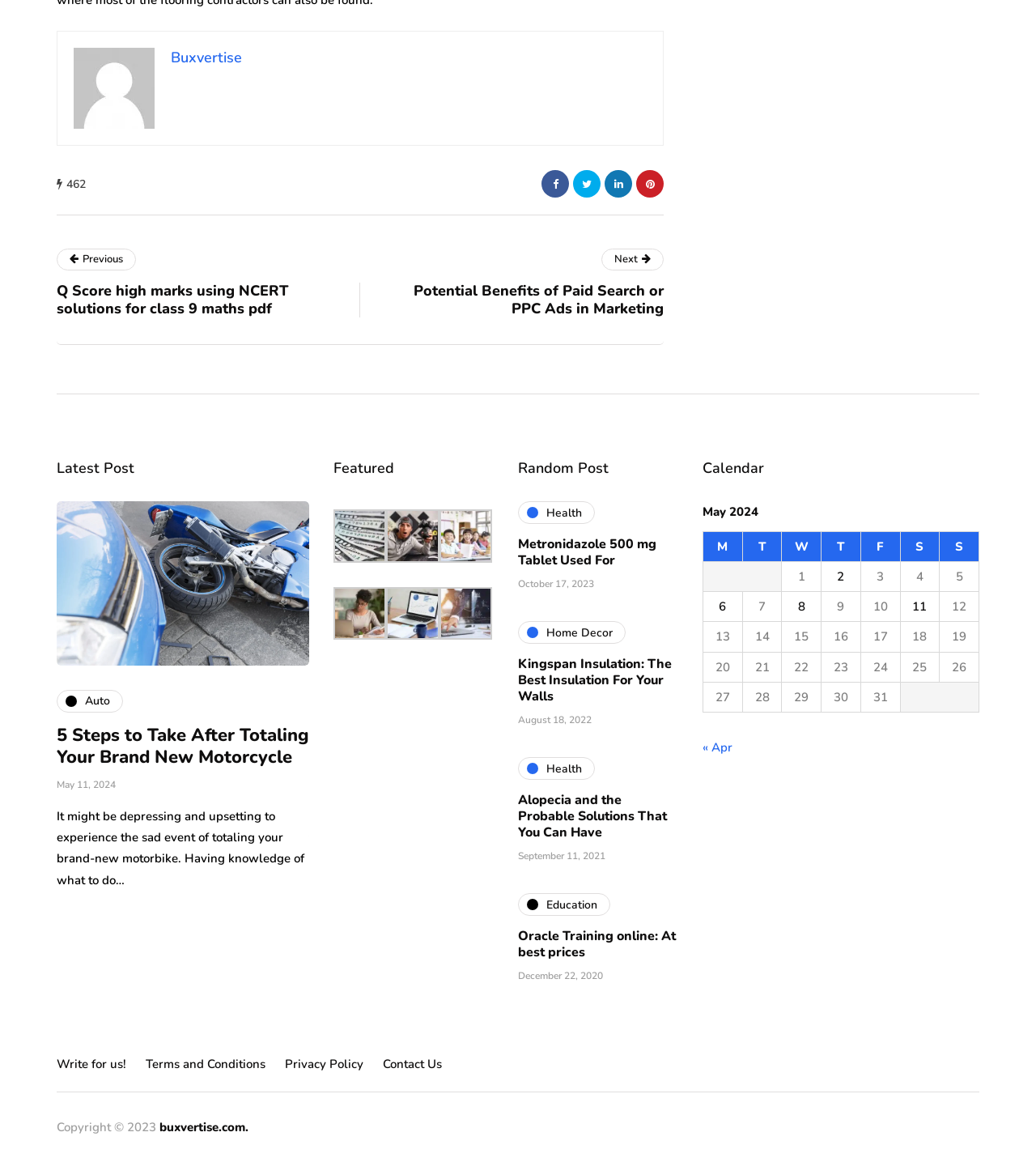Please answer the following query using a single word or phrase: 
What is the title of the first post?

5 Steps to Take After Totaling Your Brand New Motorcycle